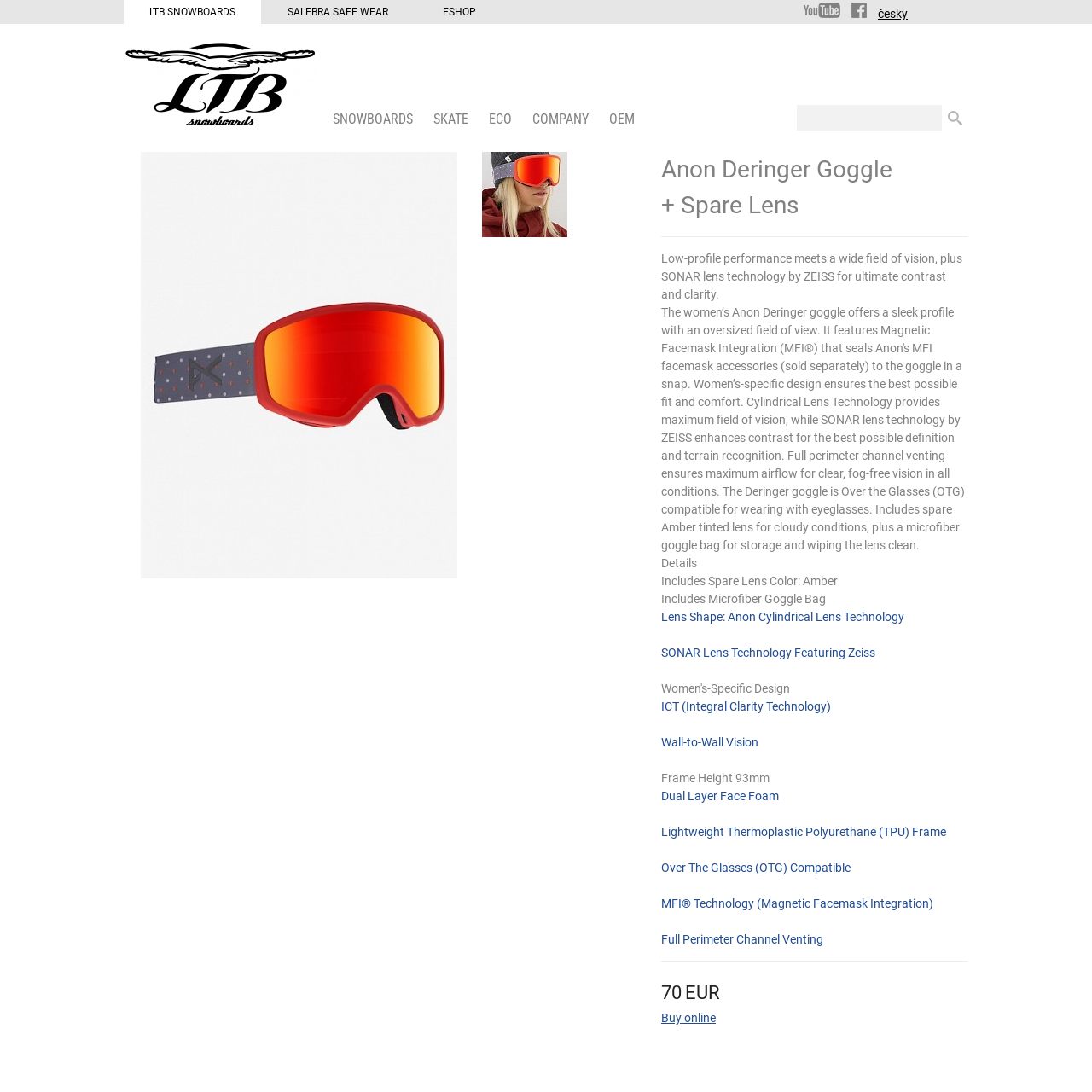Offer a meticulous caption that includes all visible features of the webpage.

The webpage is about the Anon Deringer Goggle + Spare Lens, a product for snowboarding. At the top, there are several links to different sections of the website, including LTB Snowboards, SALEBRA SAFE WEAR, ESHOP, and language options. Below these links, there are more links to specific categories like SNOWBOARDS, SKATE, ECO, COMPANY, and OEM.

On the left side of the page, there is a large image of the Anon Deringer Goggle + Spare Lens, and below it, another image that appears to be a close-up of the product. To the right of the images, there is a section with product information. The product name, "Anon Deringer Goggle + Spare Lens", is displayed in a large font, followed by a brief description of the product's features, including its low-profile performance, wide field of vision, and SONAR lens technology by ZEISS.

Below the product description, there are several headings and paragraphs that provide more details about the product. The headings include "Details", and the paragraphs list the product's features, such as the inclusion of a spare lens, microfiber goggle bag, and various technologies like ICT and Wall-to-Wall Vision. The product's specifications, including its frame height, face foam, and frame material, are also listed.

At the bottom of the page, there is a section with the product's price, 70 EUR, and a "Buy online" link. Finally, there is a footer section with some additional links and information.